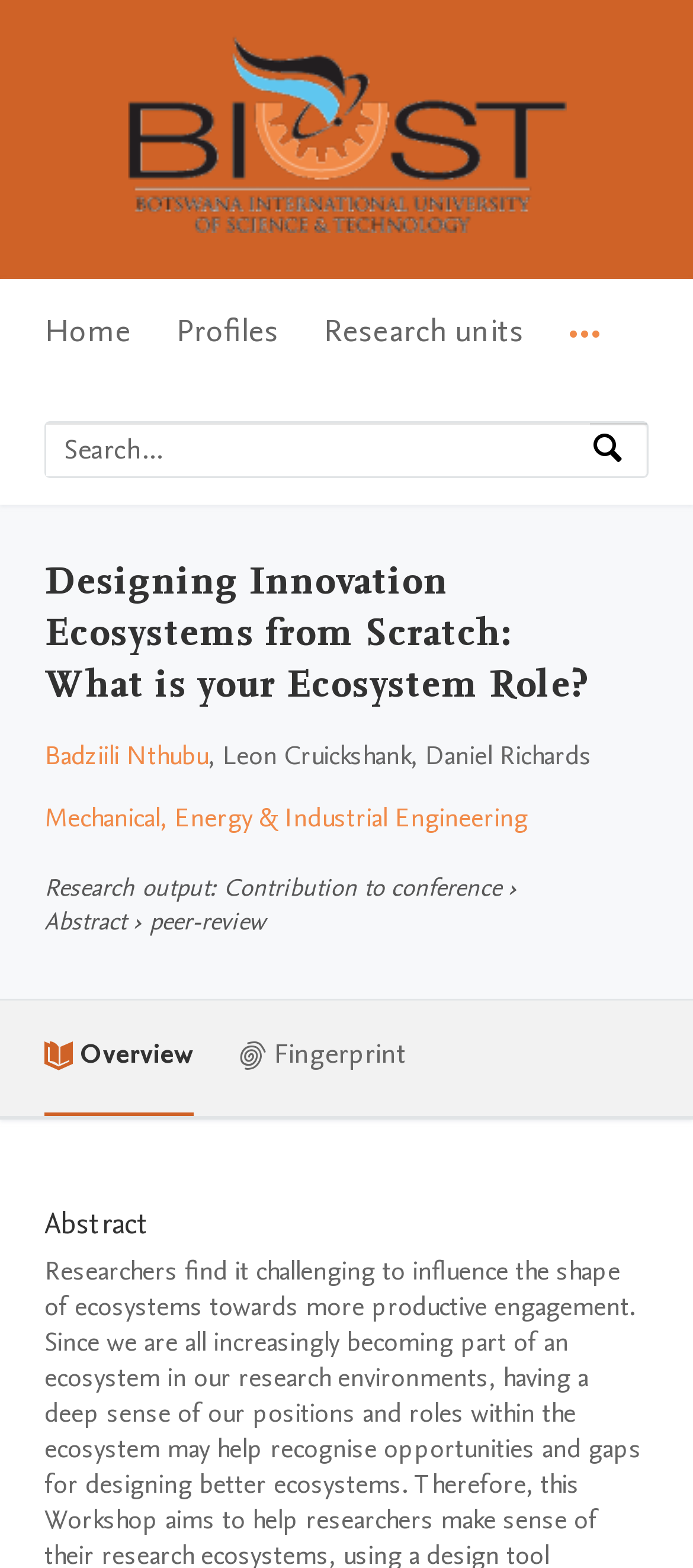What is the licence of the document?
Based on the screenshot, provide a one-word or short-phrase response.

Unspecified